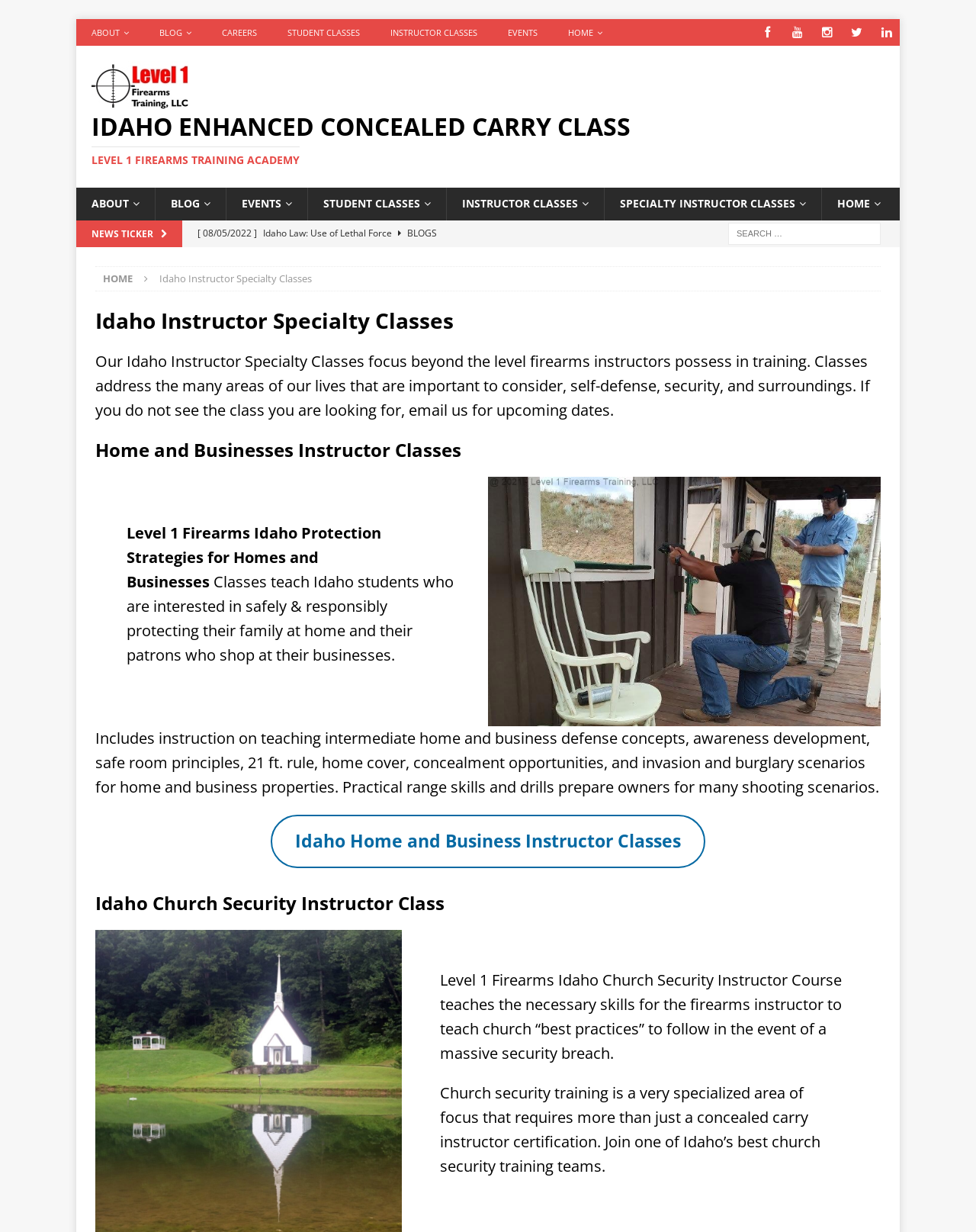What is the theme of the image at the bottom of the webpage?
Provide a comprehensive and detailed answer to the question.

I found an image at the bottom of the webpage with the description 'Idaho Church Security Training'. This suggests that the theme of the image is church security, which is consistent with the surrounding content.